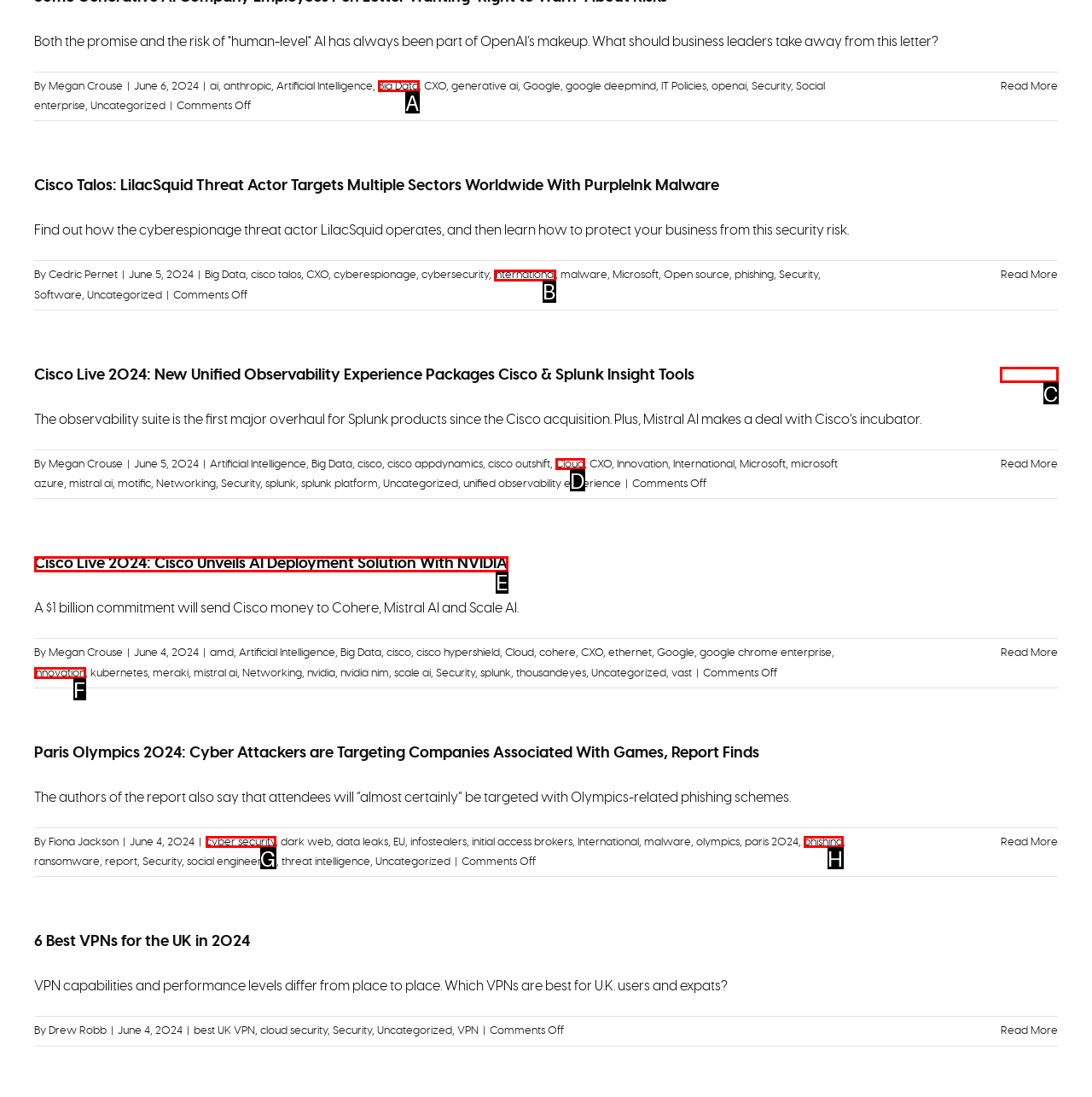Select the right option to accomplish this task: Read more about Cisco Live 2024: New Unified Observability Experience Packages Cisco & Splunk Insight Tools. Reply with the letter corresponding to the correct UI element.

C